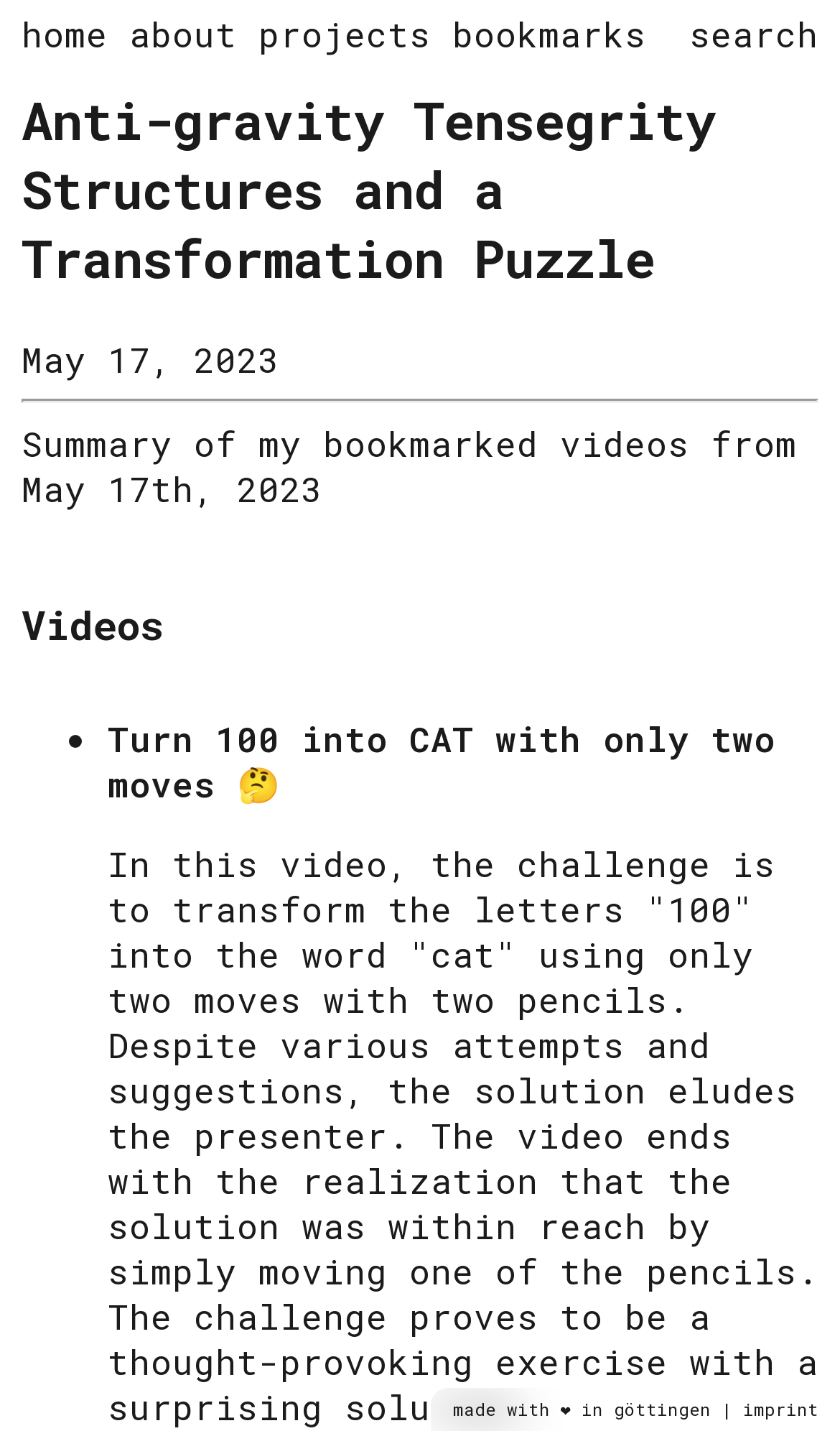Explain in detail what is displayed on the webpage.

The webpage is about Anti-gravity Tensegrity Structures and a Transformation Puzzle. At the top, there are five links: "home", "about", "projects", "bookmarks", and "search", aligned horizontally across the page. Below these links, there is a heading with the same title as the webpage, followed by a timestamp "May 17, 2023". 

A horizontal separator line divides the top section from the main content. The main content starts with a summary text stating that the page is a collection of bookmarked videos from May 17th, 2023. Below the summary, there is a heading "Videos" followed by a list of video links. The first video link is "Turn 100 into CAT with only two moves 🤔", accompanied by a detailed description of the video's content. 

At the bottom of the page, there is a footer section with a "made with ❤️ in" statement, followed by a link to "göttingen", a vertical separator, and a link to "imprint".